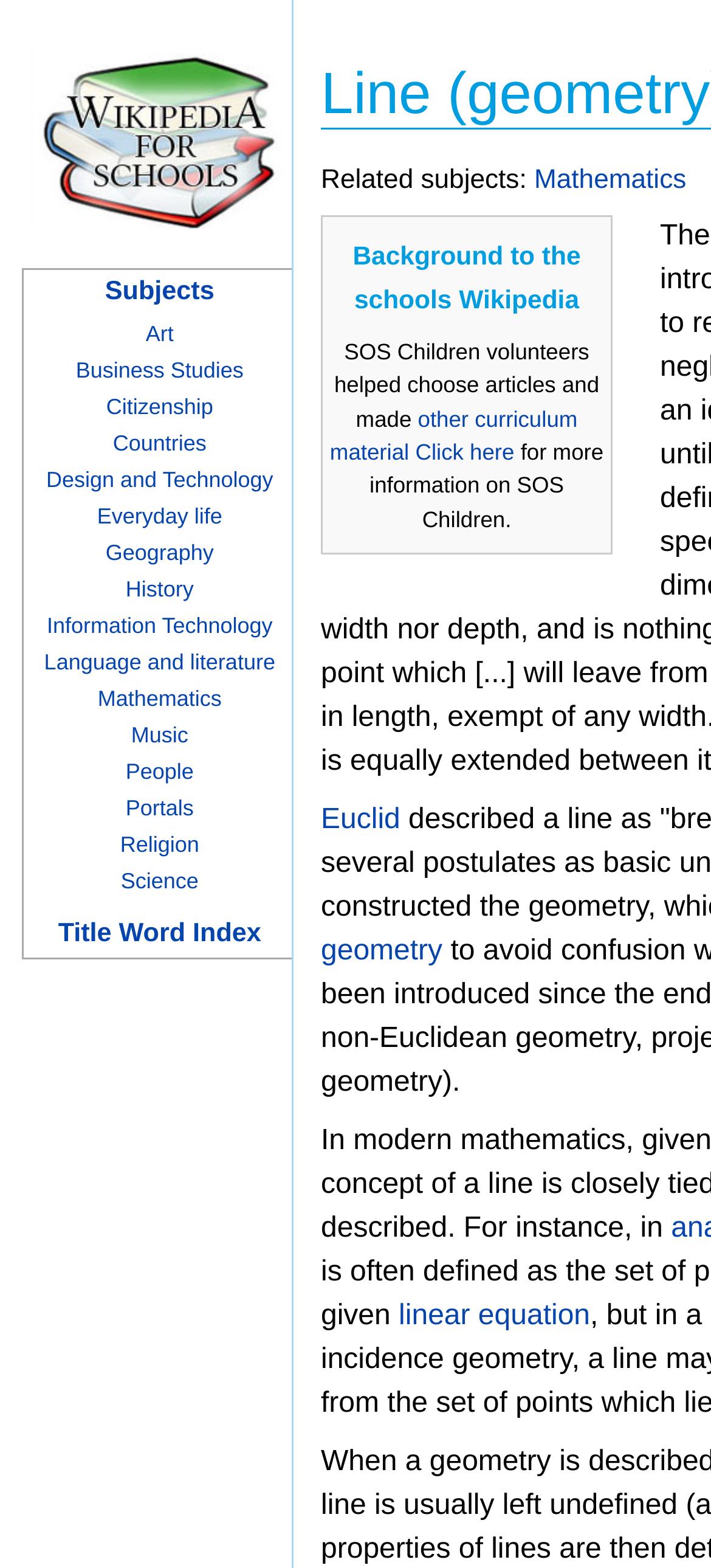Locate the bounding box coordinates of the clickable part needed for the task: "Read about Euclid".

[0.451, 0.513, 0.563, 0.533]